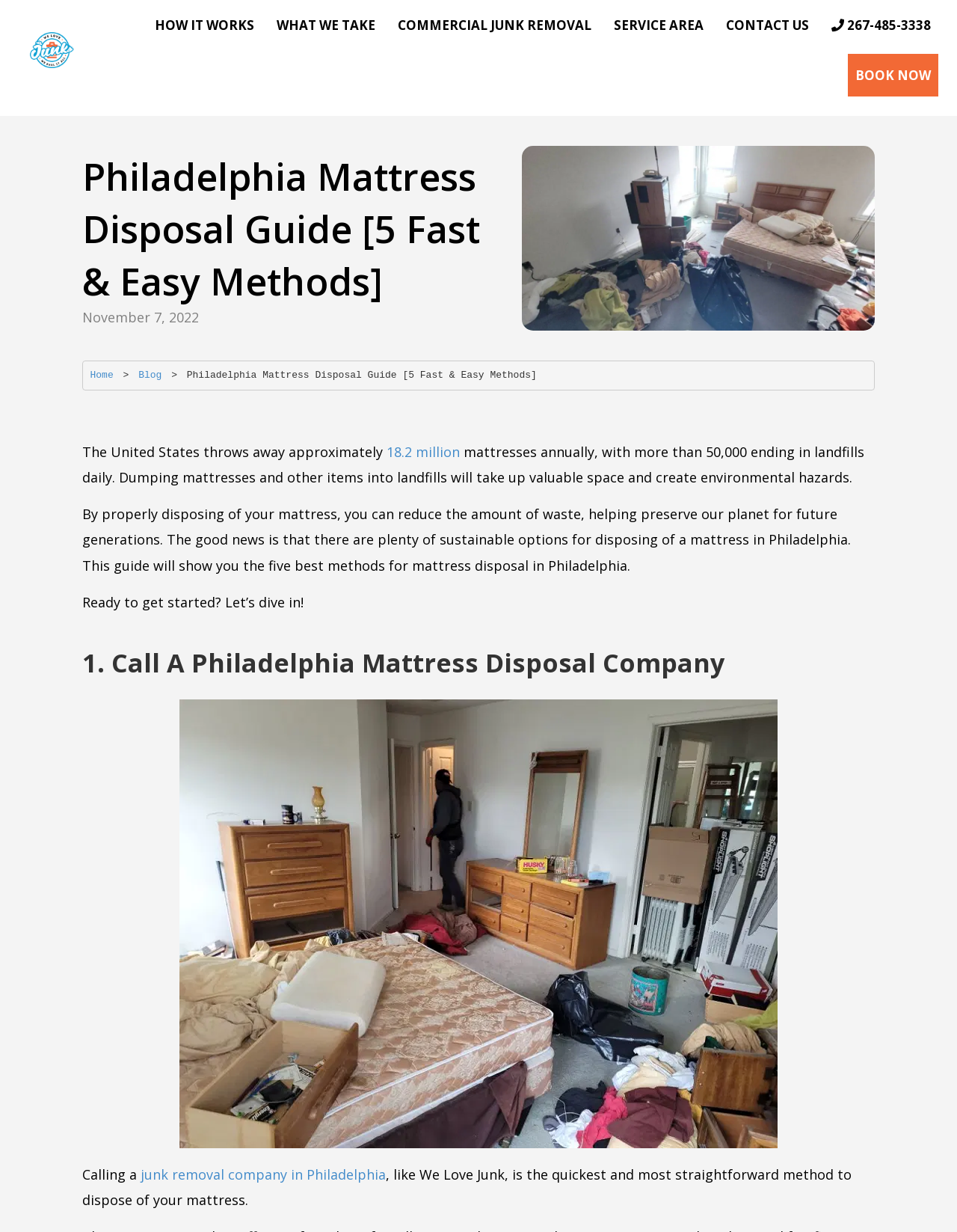Identify the bounding box coordinates for the UI element described by the following text: "Home". Provide the coordinates as four float numbers between 0 and 1, in the format [left, top, right, bottom].

[0.094, 0.3, 0.119, 0.309]